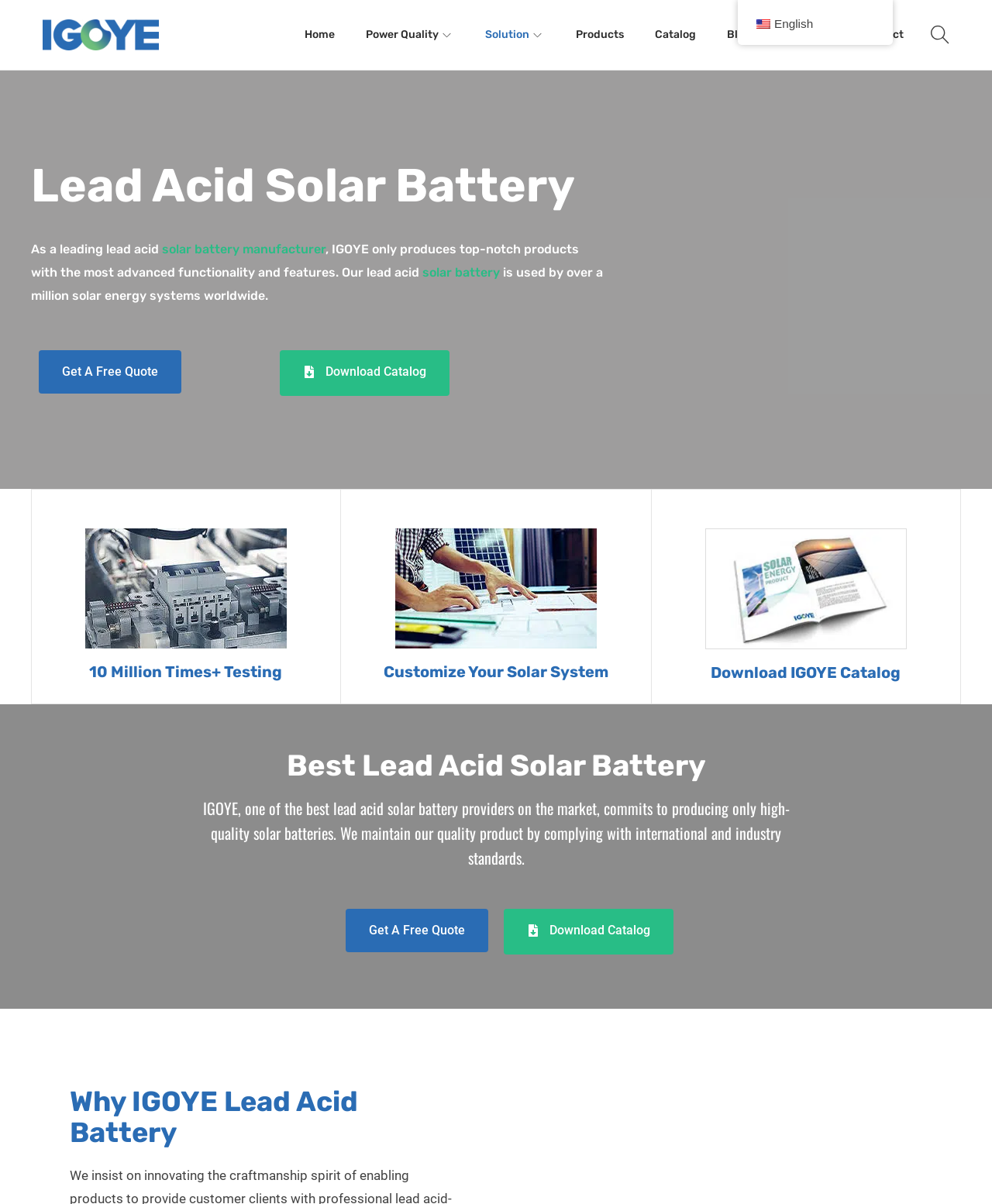Please specify the bounding box coordinates for the clickable region that will help you carry out the instruction: "Customize your solar system".

[0.387, 0.55, 0.613, 0.566]